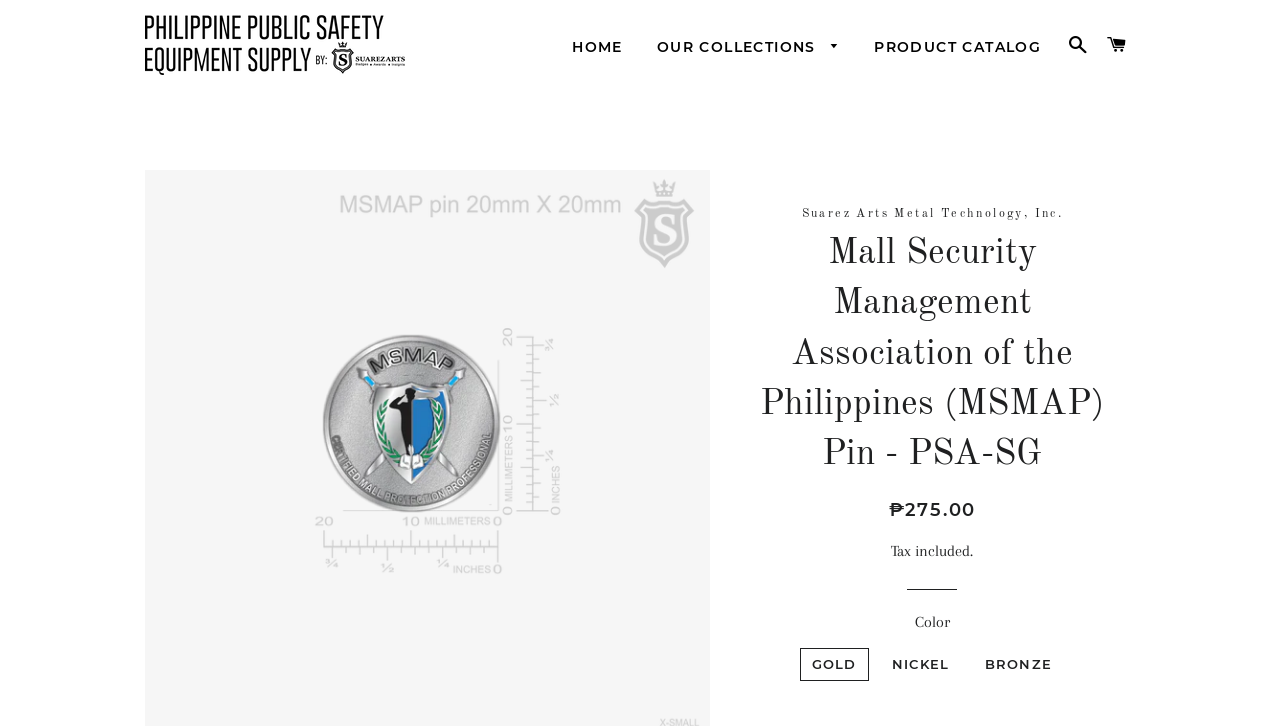Determine the bounding box coordinates for the UI element matching this description: "Our Collections".

[0.501, 0.03, 0.668, 0.102]